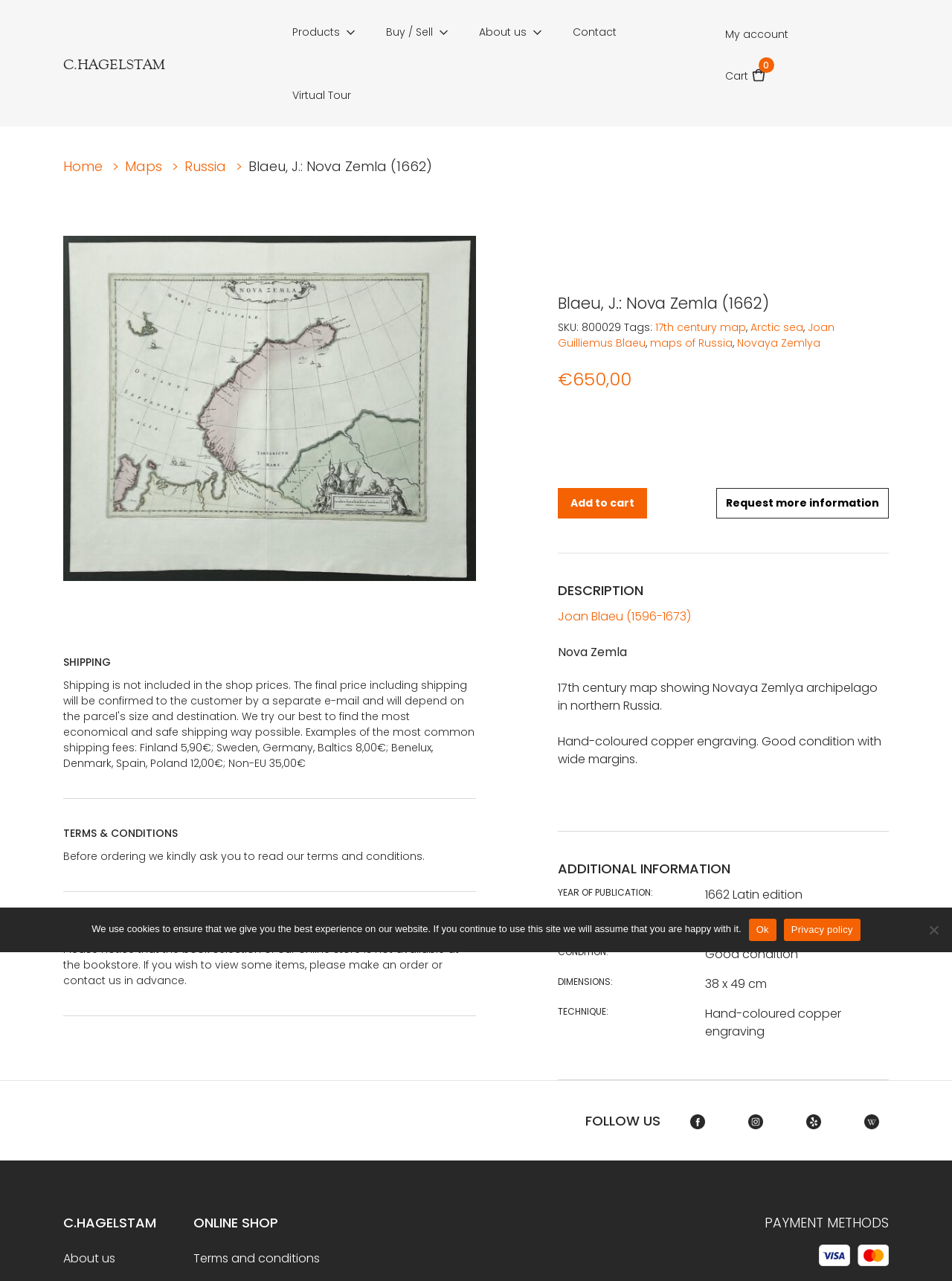What is the price of the map?
From the image, respond using a single word or phrase.

€650,00